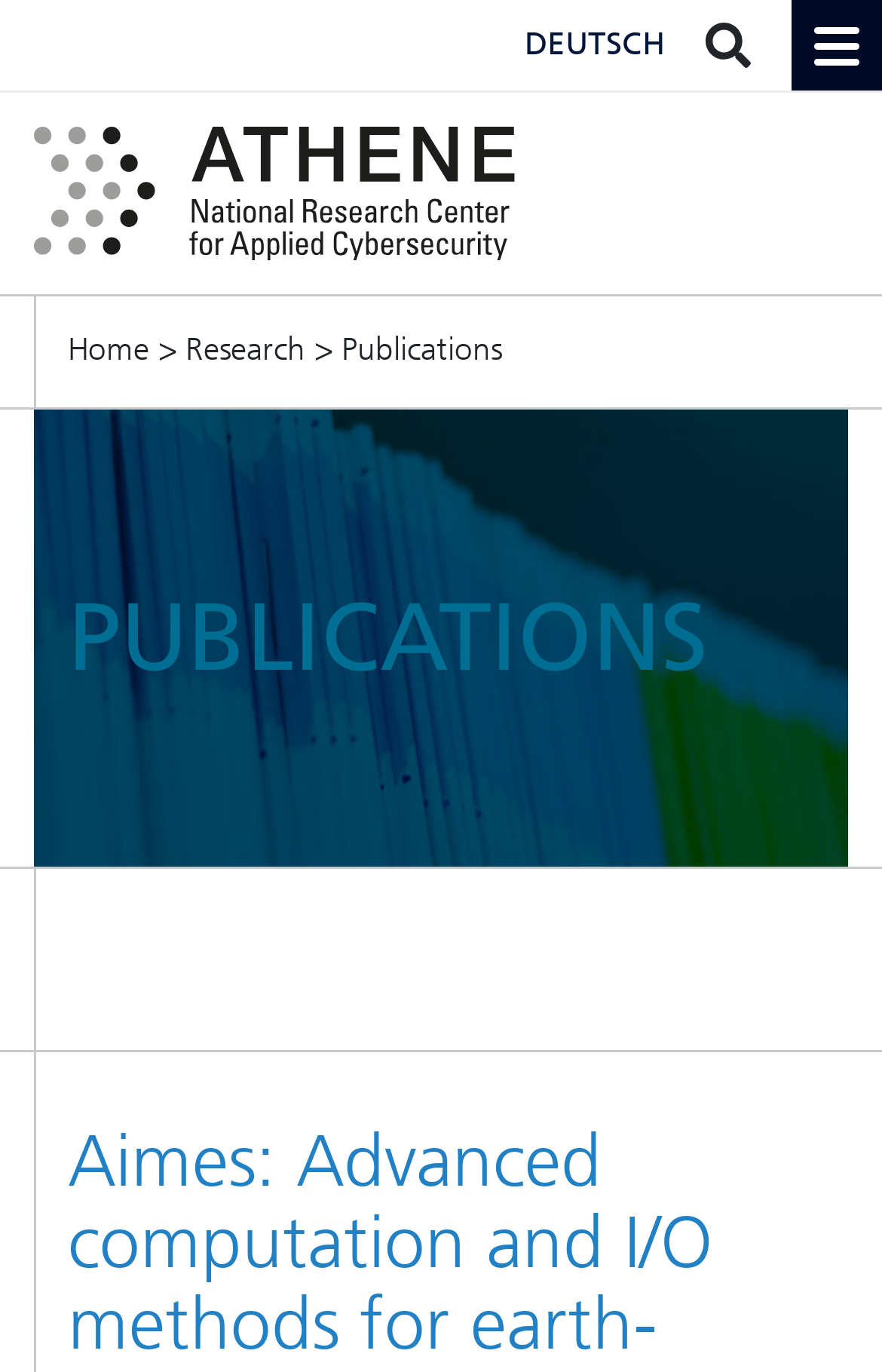Respond to the following question using a concise word or phrase: 
What is the language of the link on the top right?

DEUTSCH